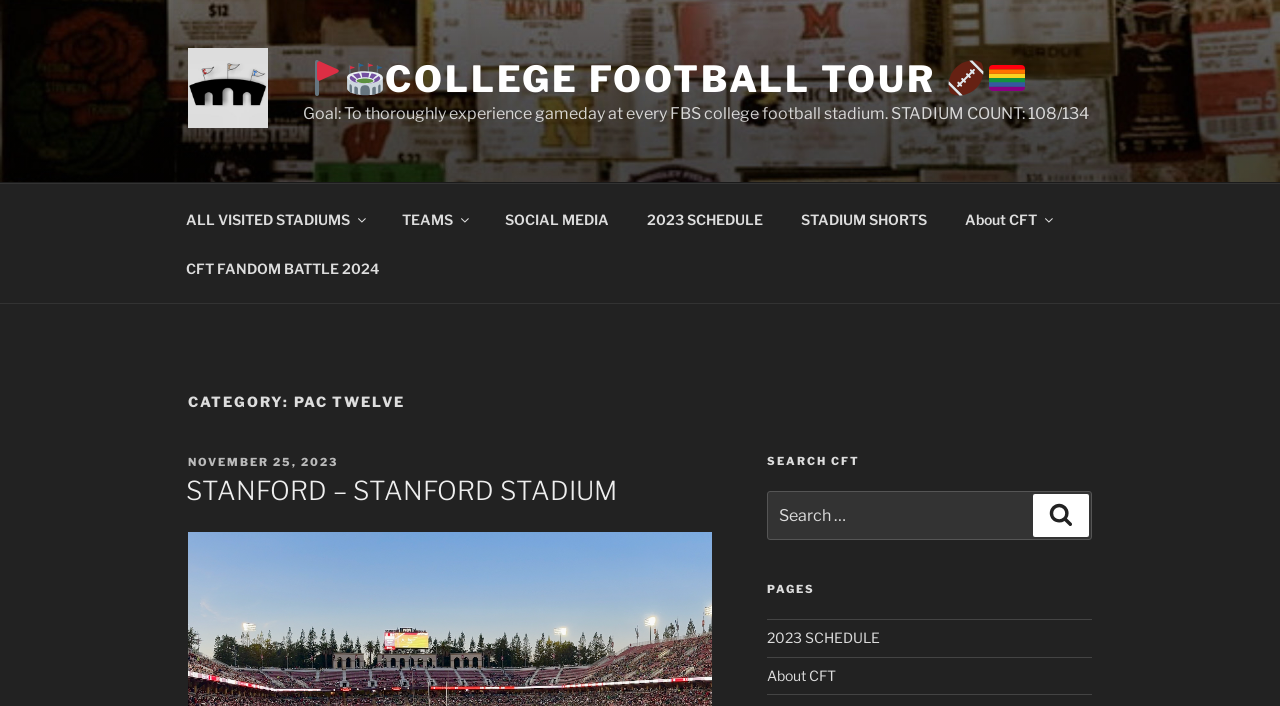Select the bounding box coordinates of the element I need to click to carry out the following instruction: "Click the link to view all visited stadiums".

[0.131, 0.275, 0.298, 0.345]